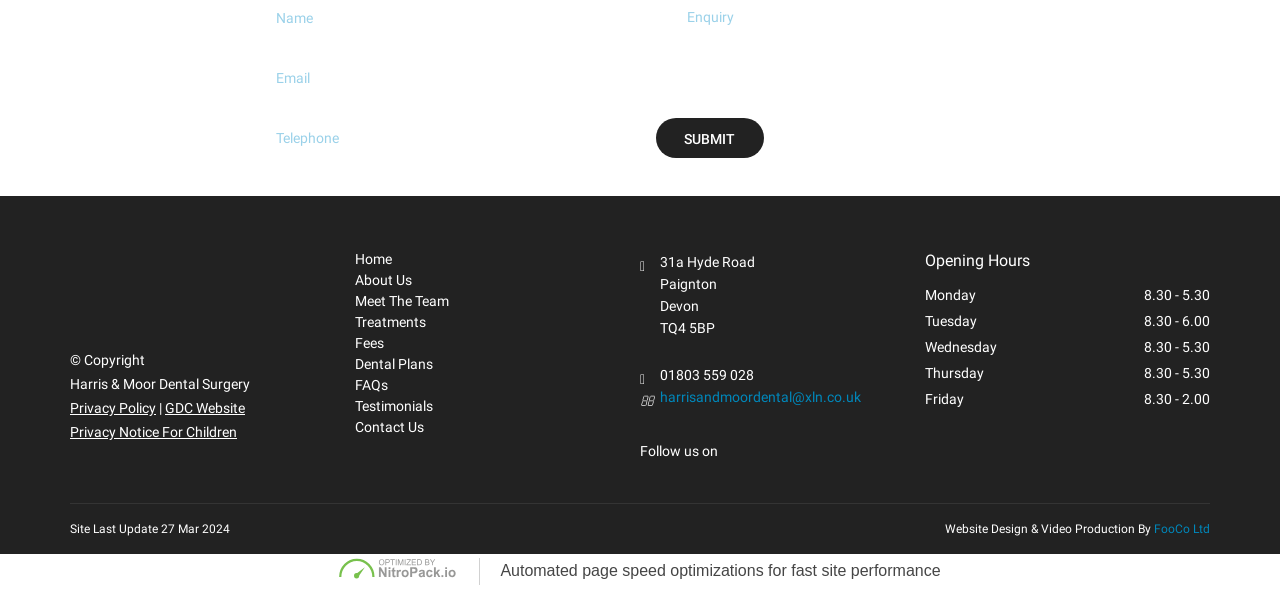Identify the bounding box coordinates of the area you need to click to perform the following instruction: "View contact information".

[0.516, 0.431, 0.59, 0.458]